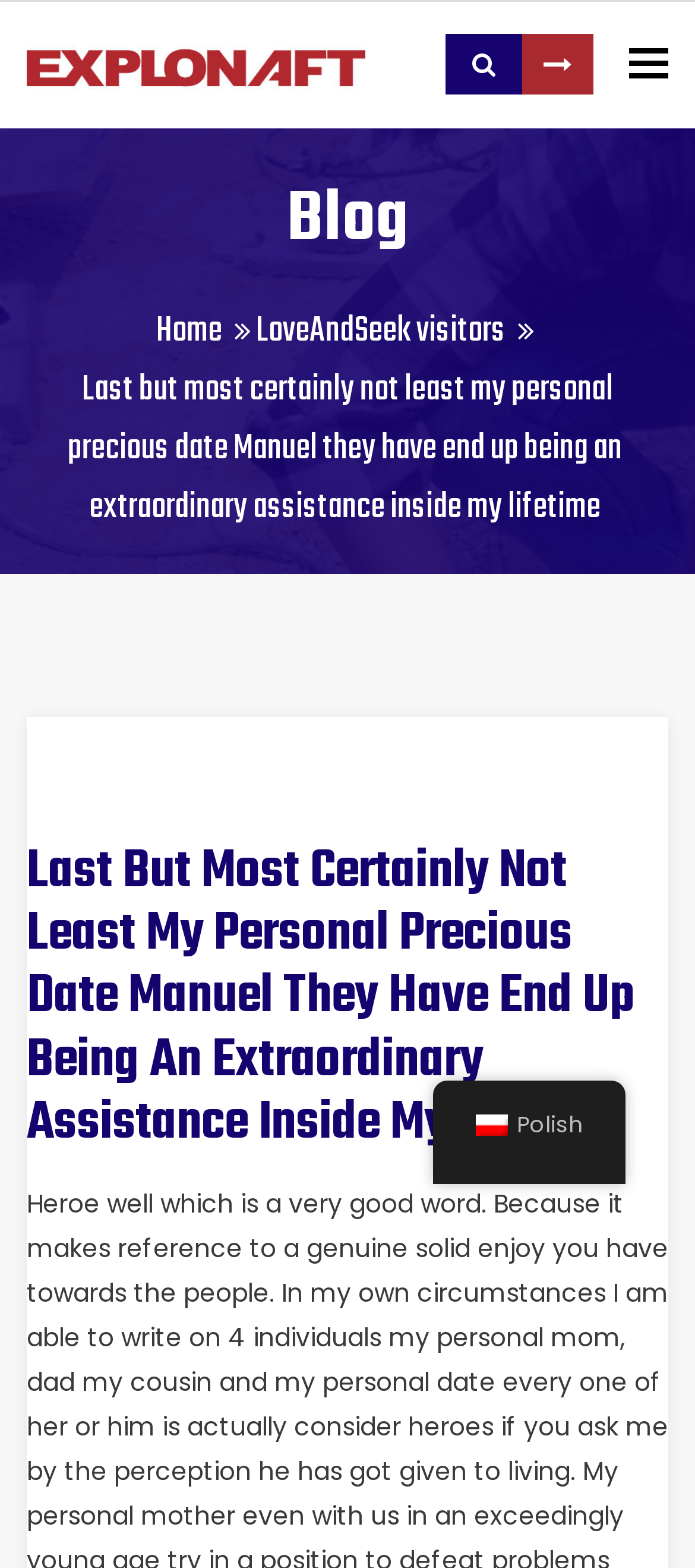What is the text of the link next to the Facebook icon?
Look at the image and construct a detailed response to the question.

I found the answer by looking at the link element with the text 'ZADAJ NAM PYTANIE ' at [0.751, 0.022, 0.854, 0.06]. The presence of the Facebook icon suggests that the link is related to Facebook, and the text 'ZADAJ NAM PYTANIE' is the text of the link.